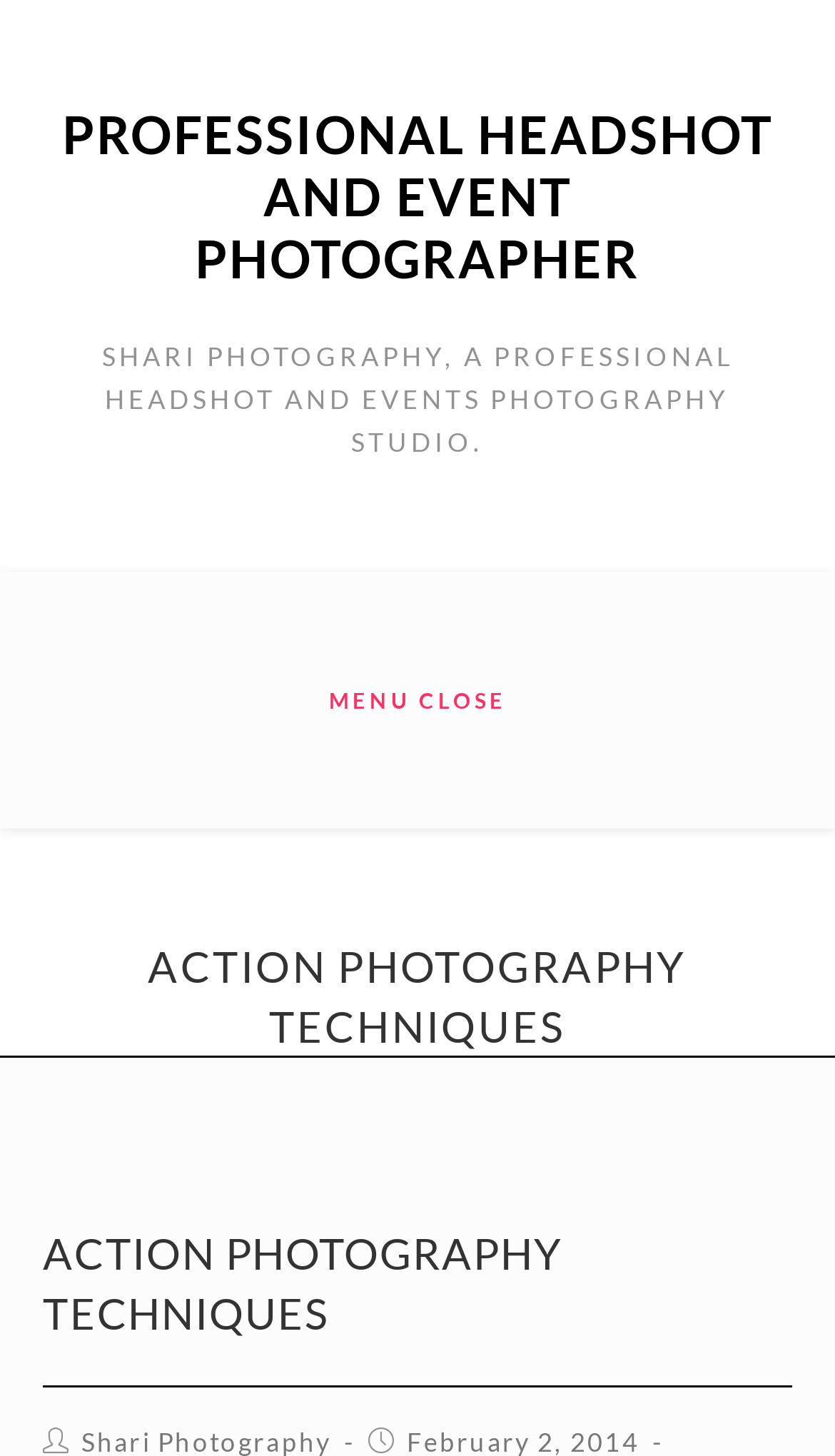Please find the bounding box coordinates (top-left x, top-left y, bottom-right x, bottom-right y) in the screenshot for the UI element described as follows: Professional Headshot and Event Photographer

[0.074, 0.071, 0.926, 0.199]